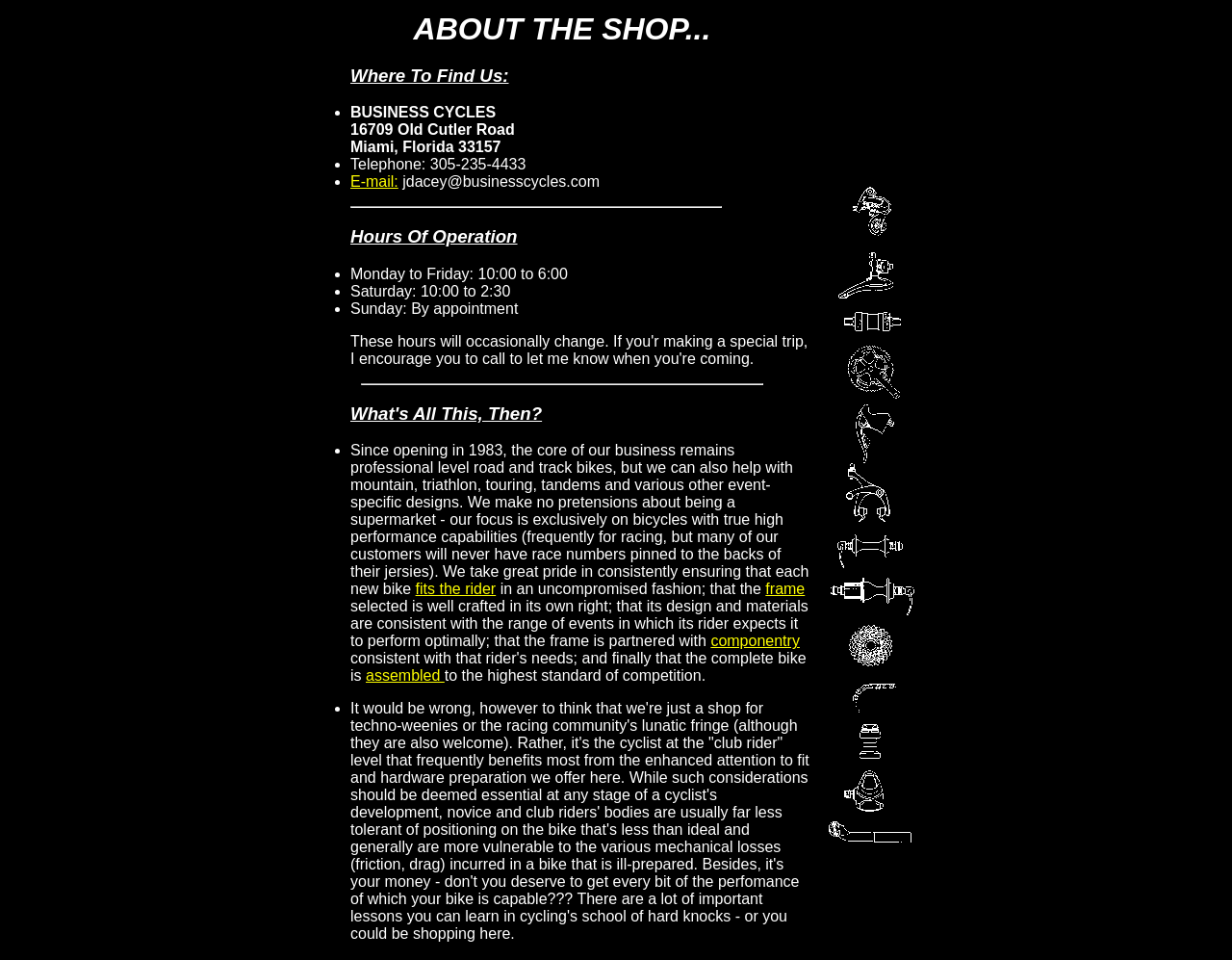Given the description: "alt="camrec0.gif - 2.73 K"", determine the bounding box coordinates of the UI element. The coordinates should be formatted as four float numbers between 0 and 1, [left, top, right, bottom].

[0.664, 0.53, 0.747, 0.548]